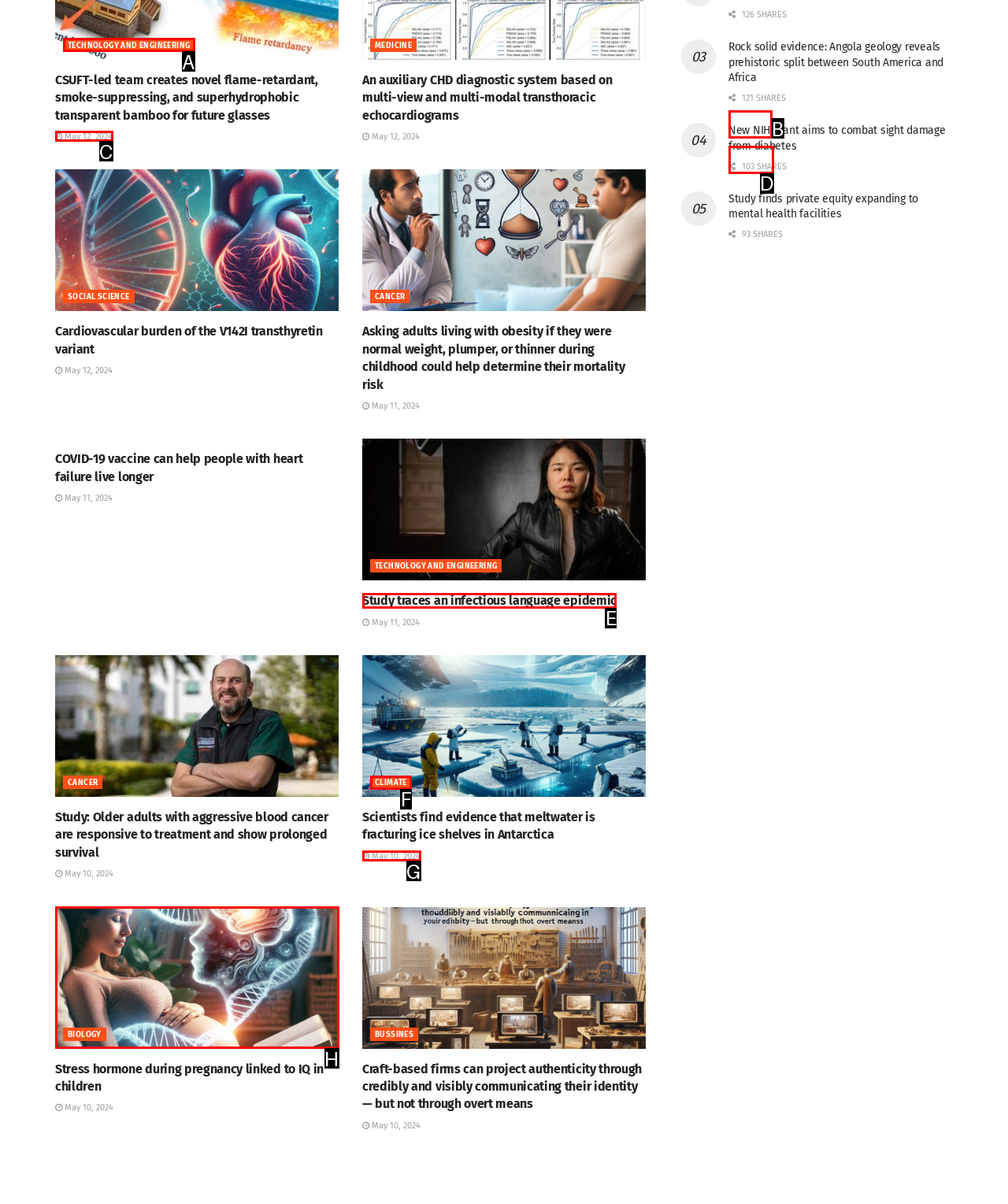Given the description: Climate, choose the HTML element that matches it. Indicate your answer with the letter of the option.

F